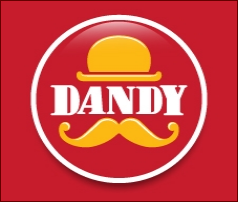What is the color of the stylized mustache?
Please provide a comprehensive answer to the question based on the webpage screenshot.

Below the text, a stylized yellow mustache adds a whimsical touch, enhancing the logo's friendly and approachable character.